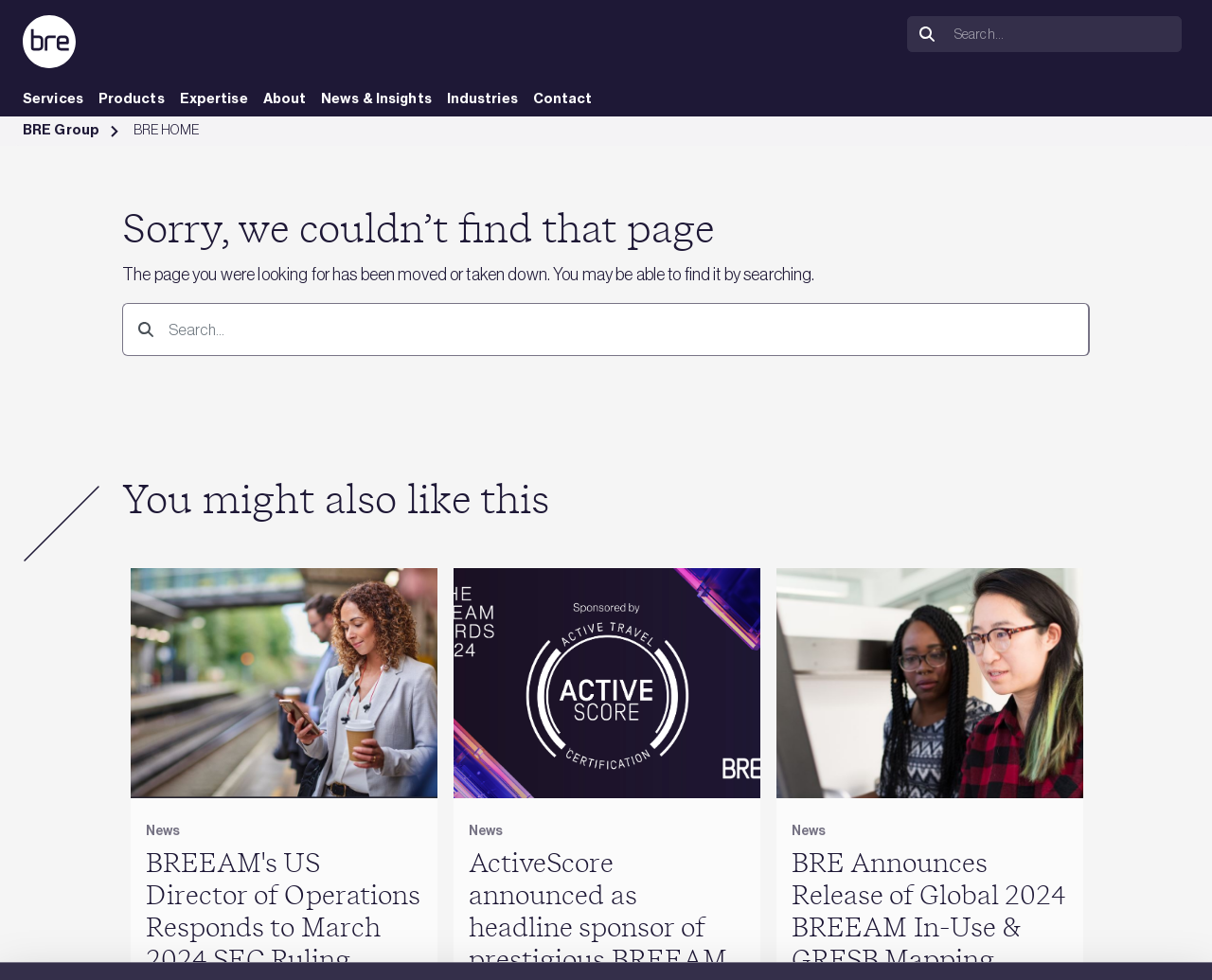Analyze the image and deliver a detailed answer to the question: How many navigation menus are present on the webpage?

There are two navigation menus on the webpage: one at the top with links to 'Services', 'Products', 'Expertise', etc., and another below it with a 'Breadcrumb' navigation.